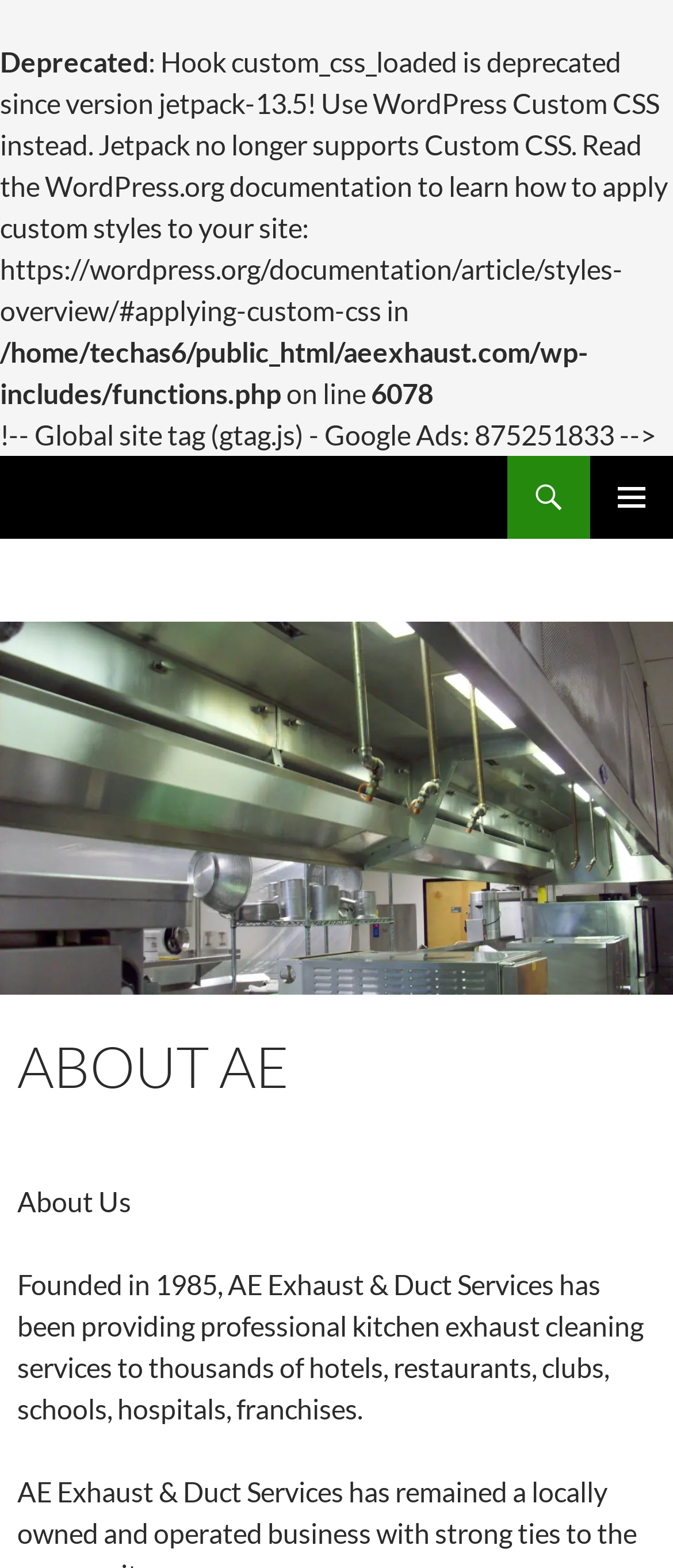Find the bounding box coordinates corresponding to the UI element with the description: "Primary Menu". The coordinates should be formatted as [left, top, right, bottom], with values as floats between 0 and 1.

[0.877, 0.291, 1.0, 0.344]